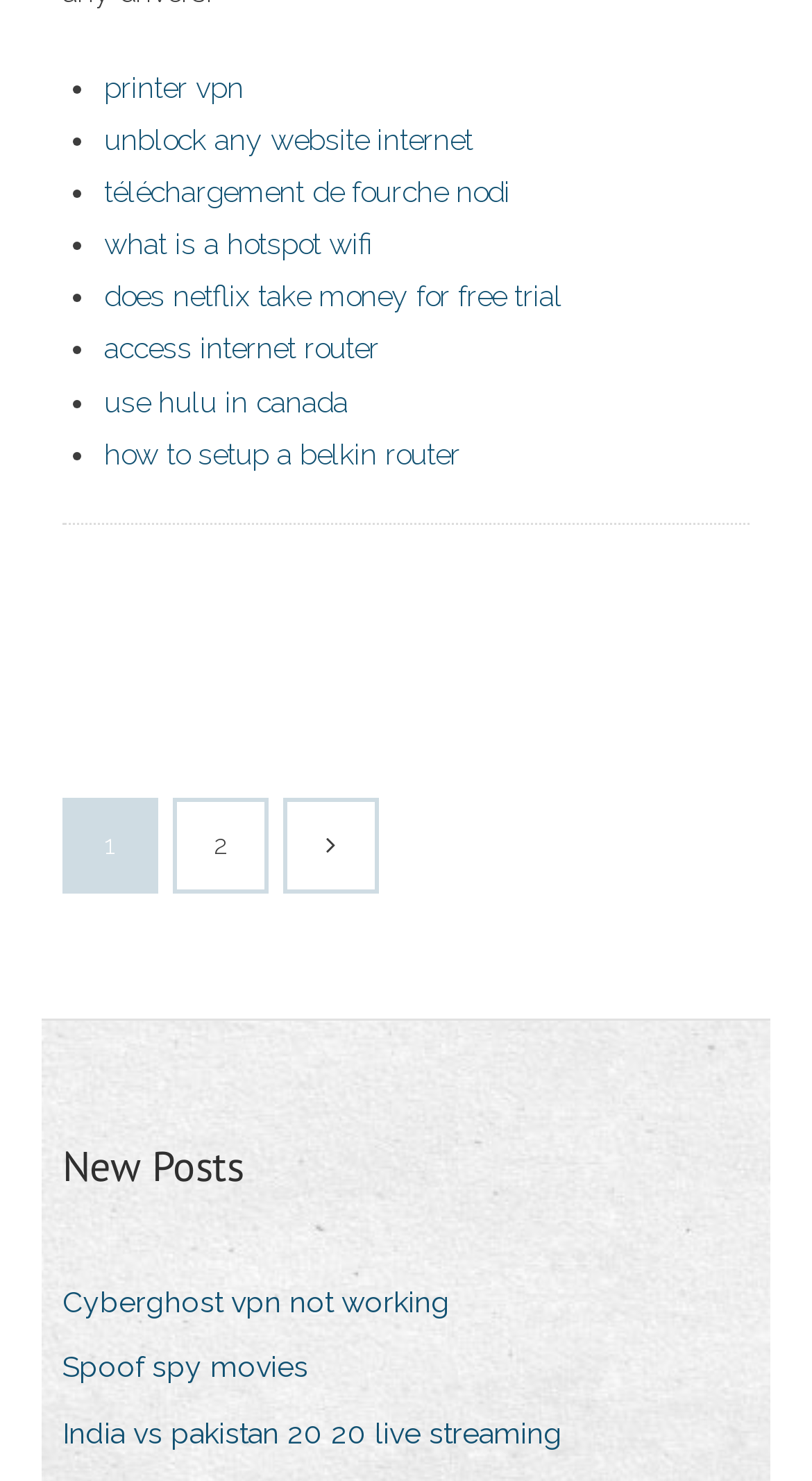What is the second link in the list?
Offer a detailed and exhaustive answer to the question.

I looked at the list of links and found that the second link is 'unblock any website internet', which is located below the 'printer vpn' link.